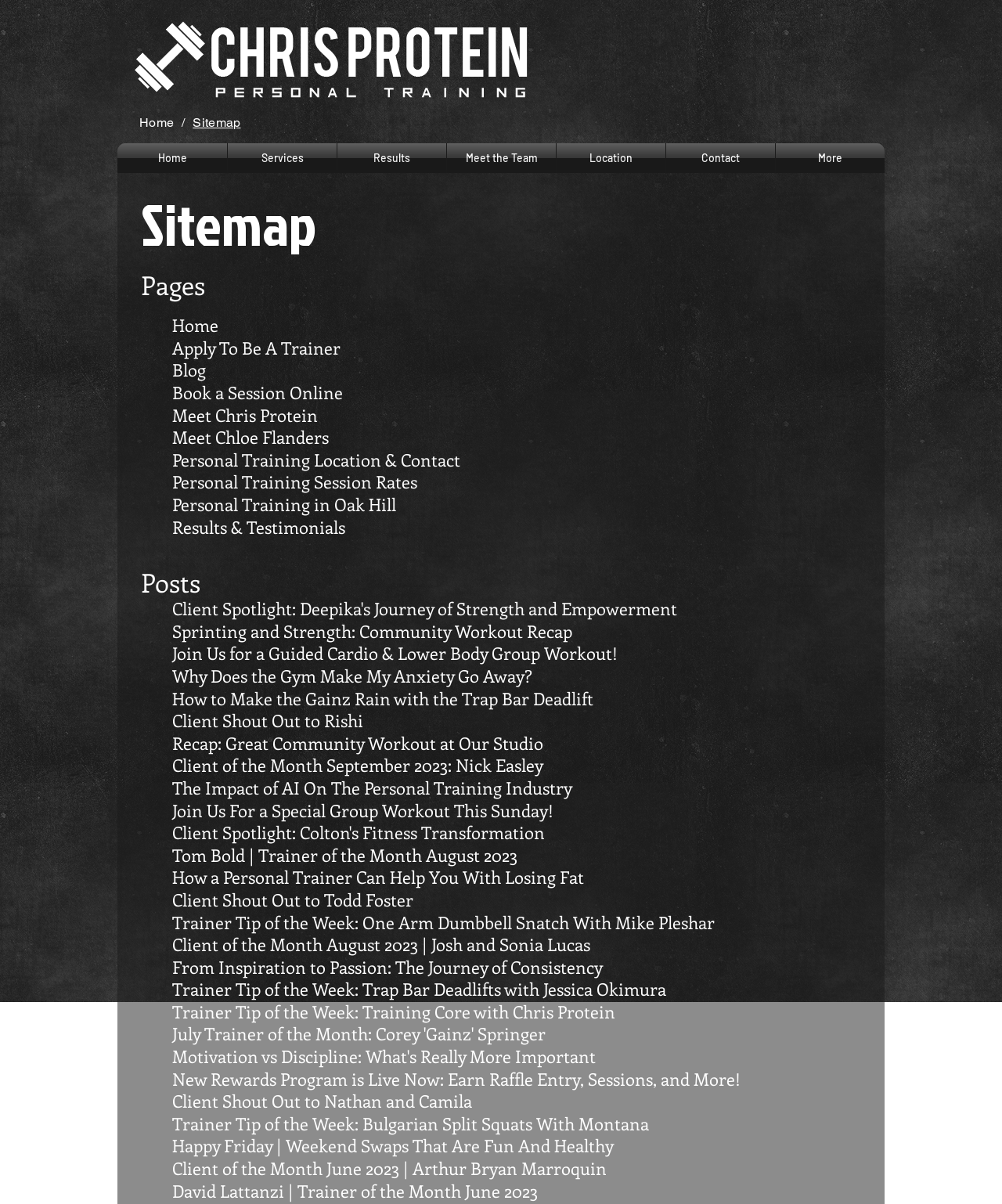Given the element description Contact, specify the bounding box coordinates of the corresponding UI element in the format (top-left x, top-left y, bottom-right x, bottom-right y). All values must be between 0 and 1.

[0.665, 0.119, 0.773, 0.144]